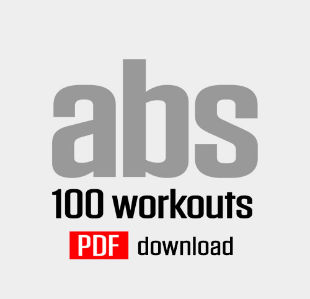Please provide a comprehensive answer to the question based on the screenshot: How many workouts are included in the resource?

The phrase '100 workouts' is emphasized in the image, indicating that the resource includes a comprehensive range of 100 routines for users to follow.